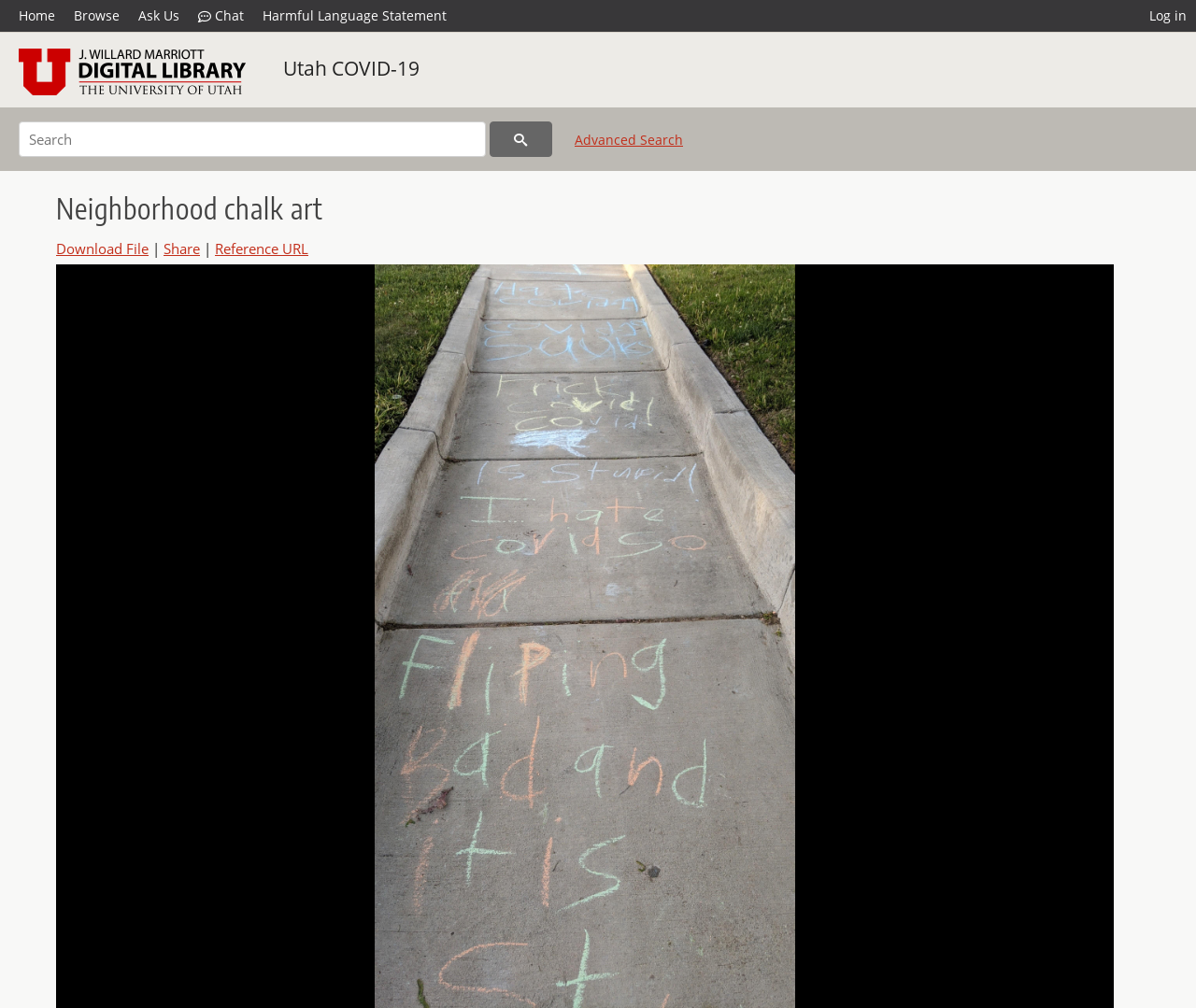Give a one-word or one-phrase response to the question: 
What is the name of the creator of the chalk art?

Anna Foulks